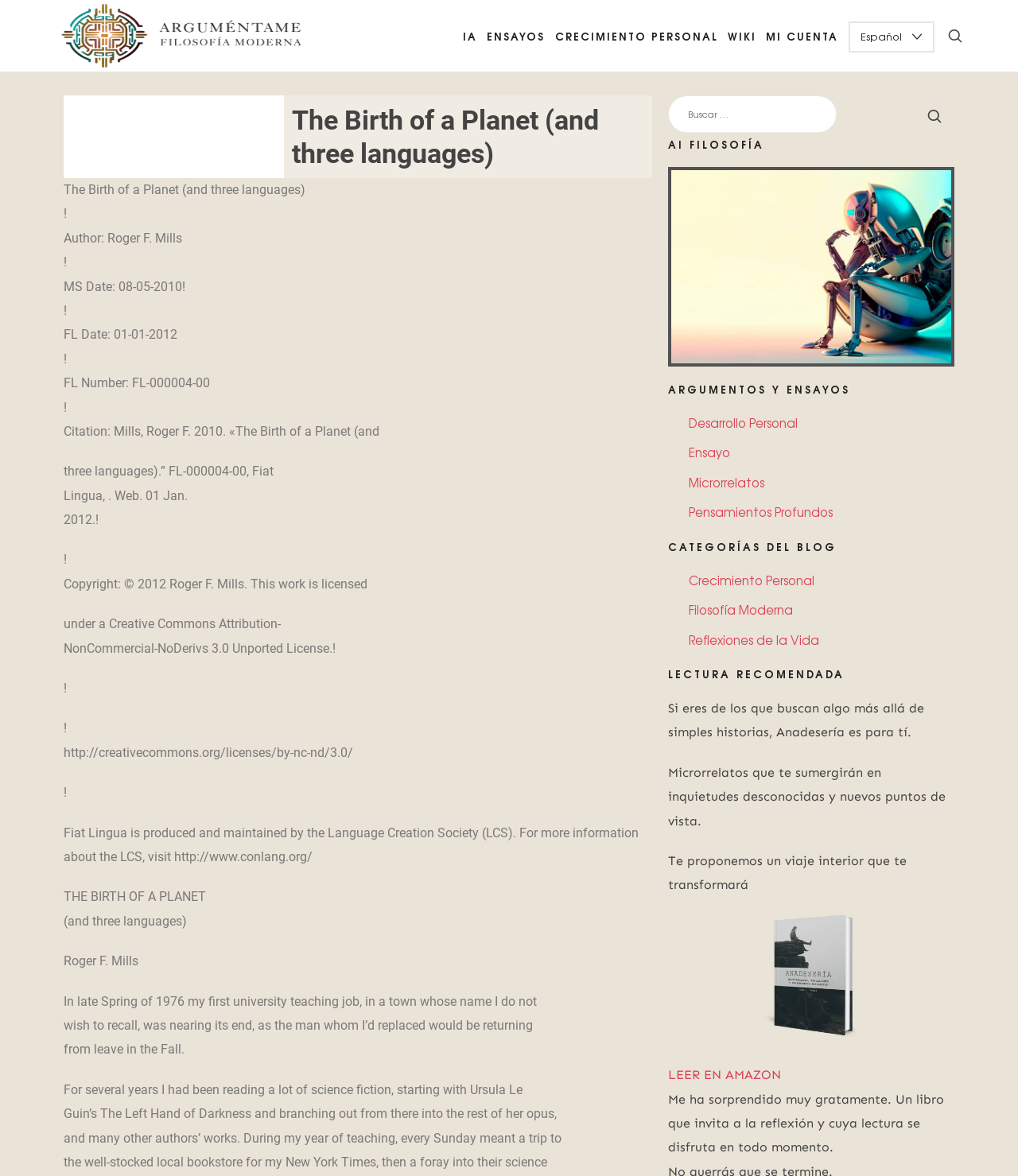For the element described, predict the bounding box coordinates as (top-left x, top-left y, bottom-right x, bottom-right y). All values should be between 0 and 1. Element description: ENSAYOS

[0.478, 0.0, 0.535, 0.061]